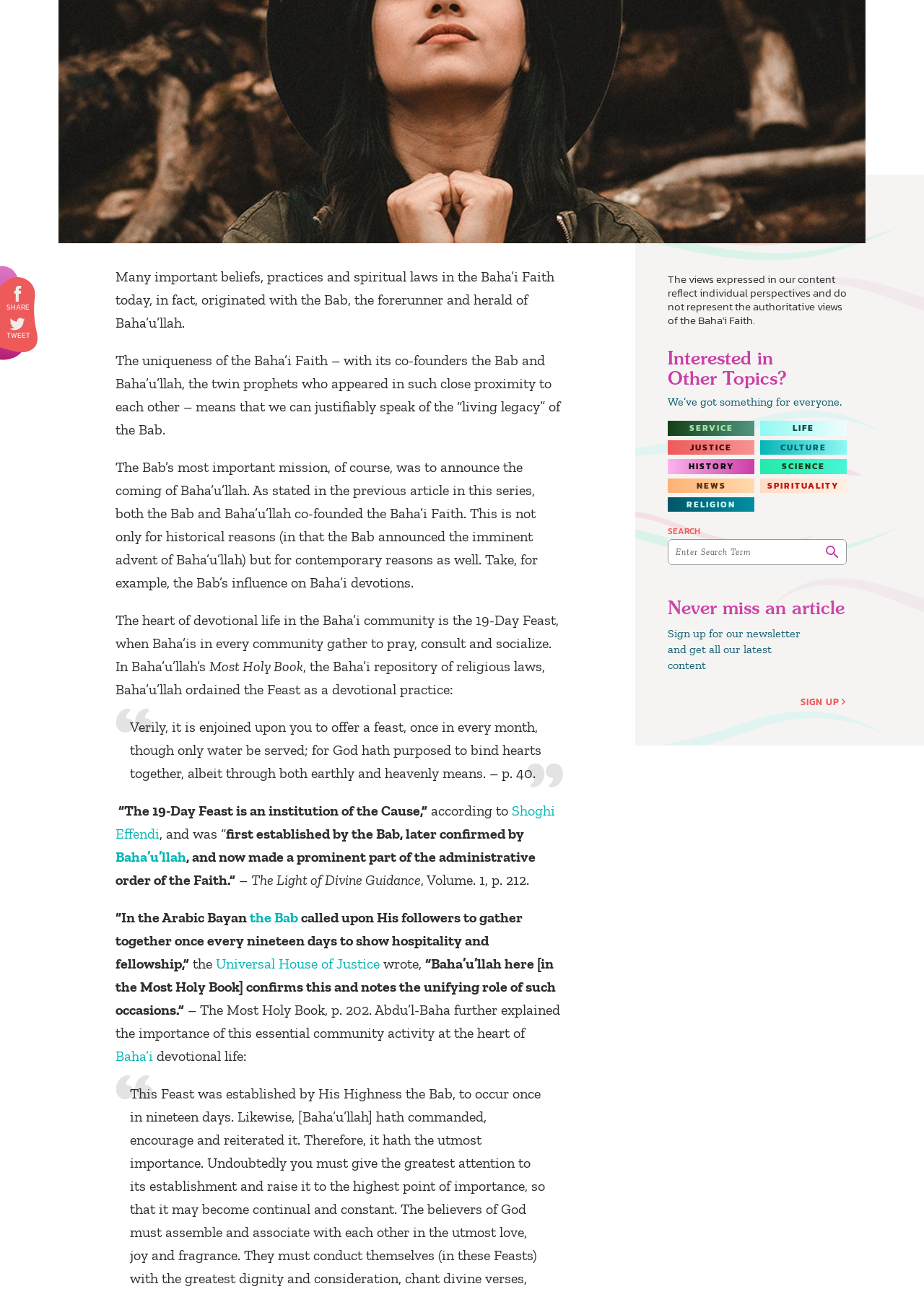Using the provided element description: "Culture", identify the bounding box coordinates. The coordinates should be four floats between 0 and 1 in the order [left, top, right, bottom].

[0.822, 0.341, 0.916, 0.353]